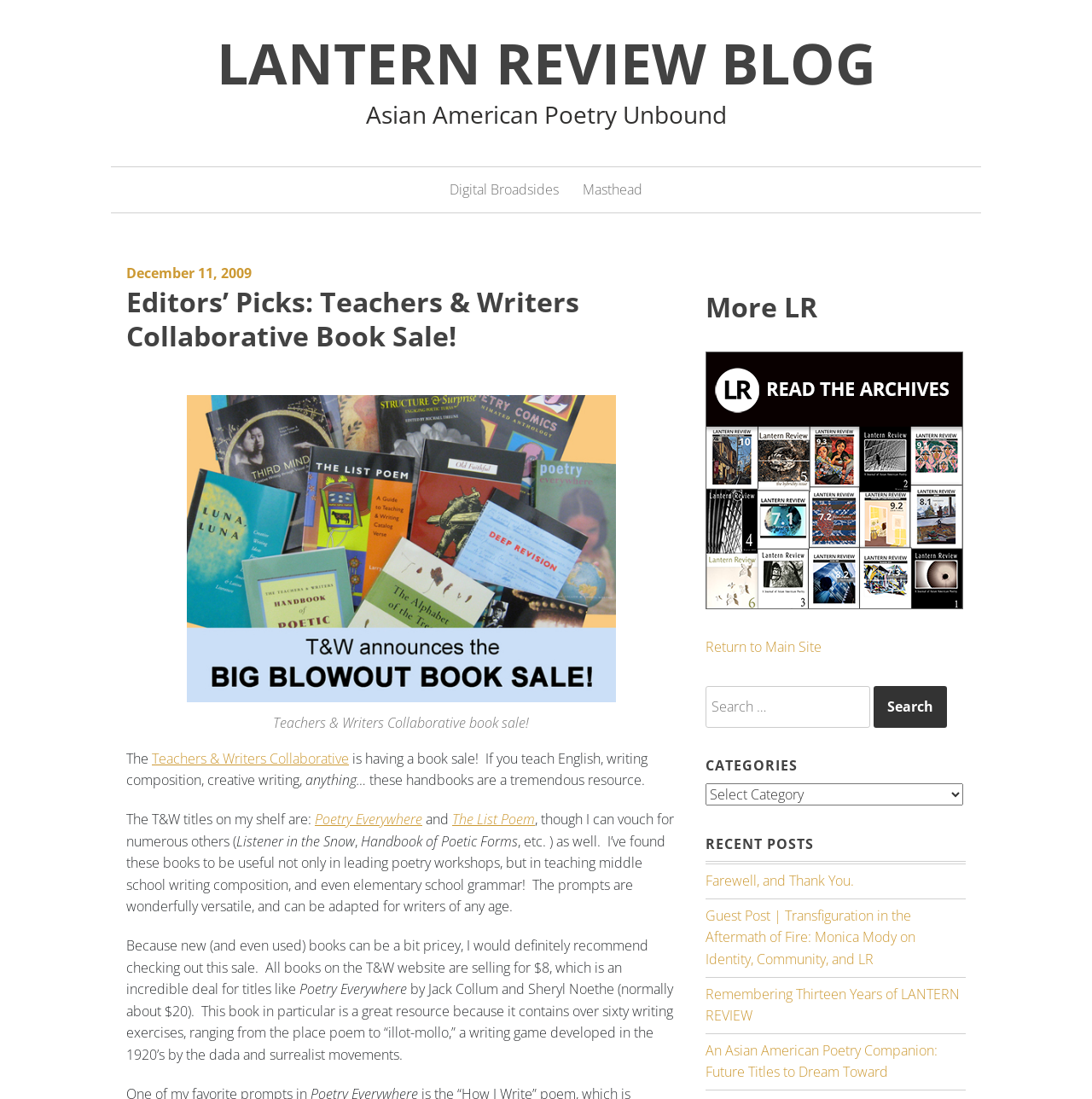Locate the bounding box of the UI element described by: "Lantern Review Blog" in the given webpage screenshot.

[0.198, 0.022, 0.802, 0.092]